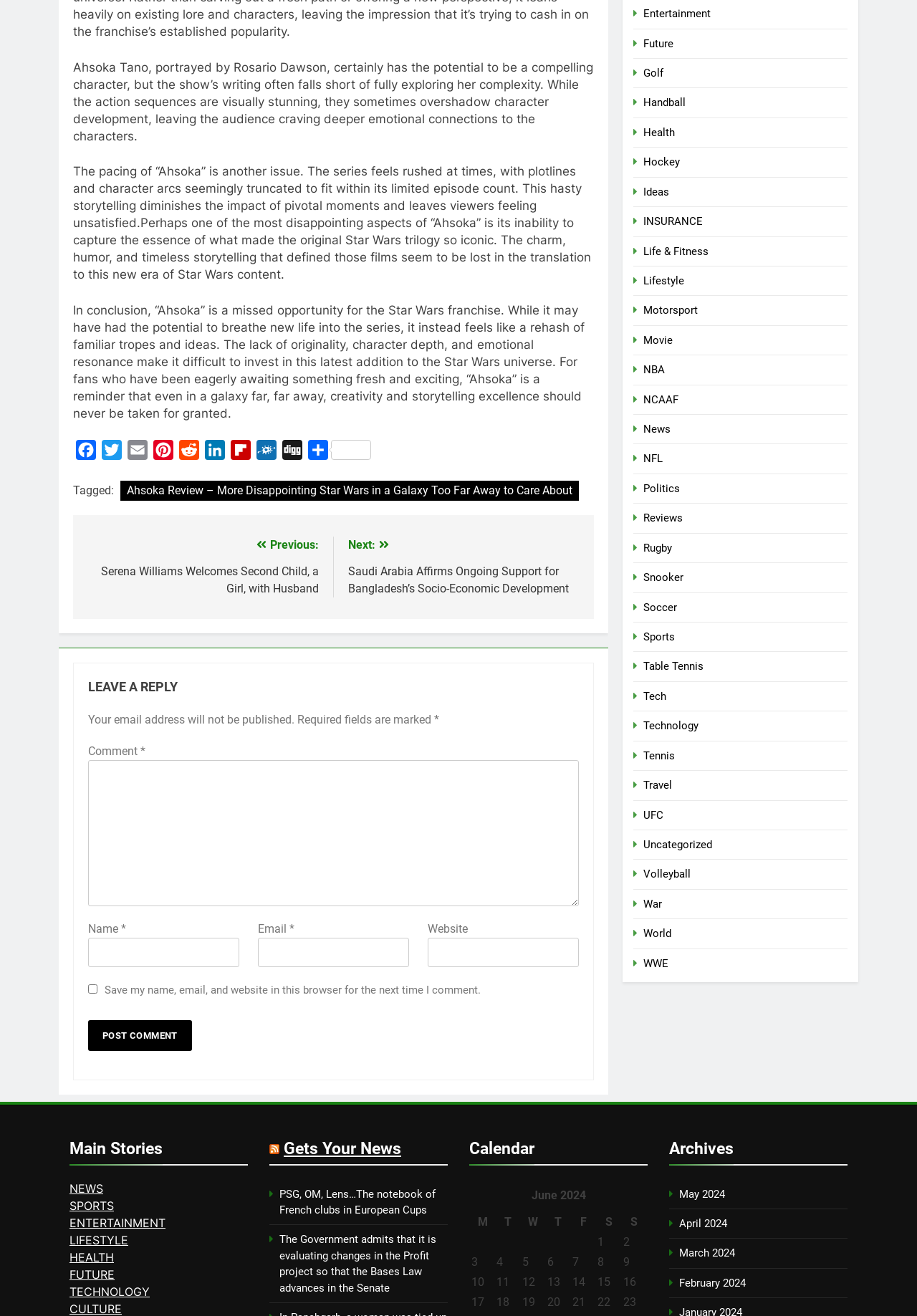Provide a short answer using a single word or phrase for the following question: 
What is the purpose of the comment section?

To leave a reply